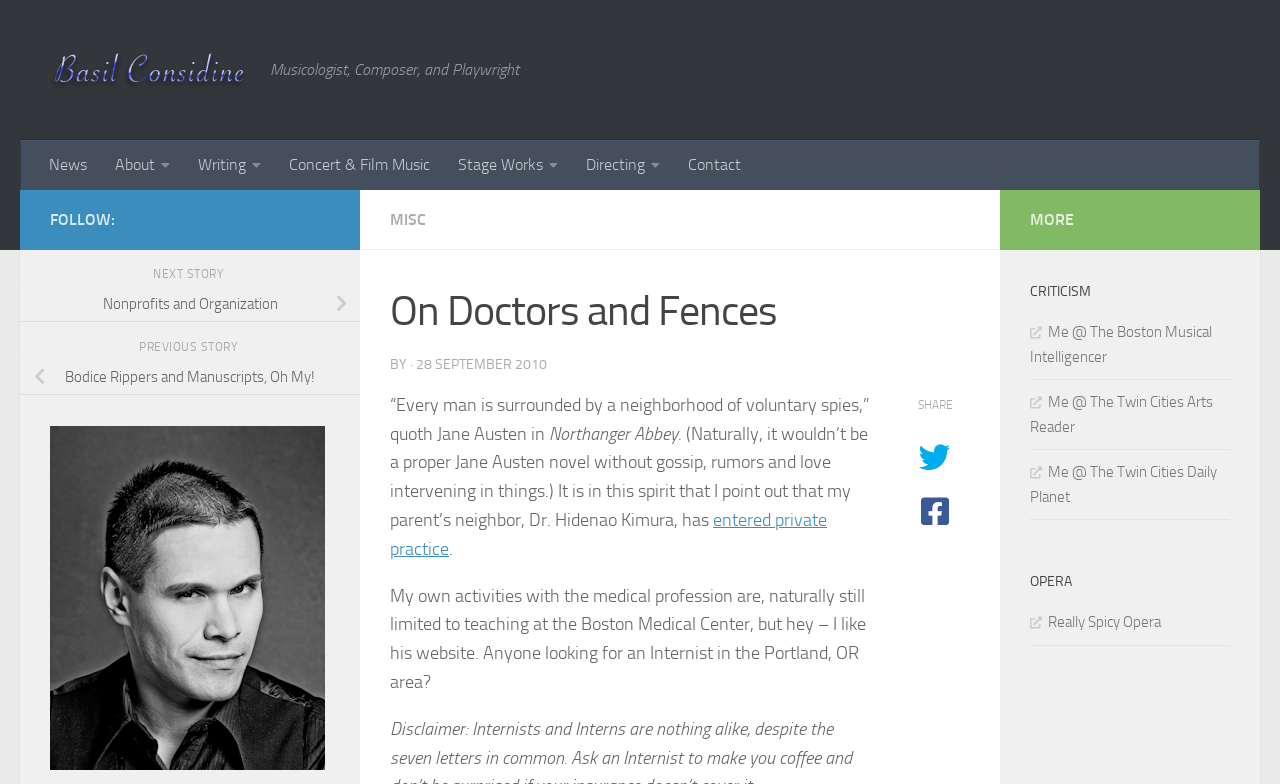Identify the bounding box for the described UI element: "Stage Works".

[0.347, 0.179, 0.447, 0.242]